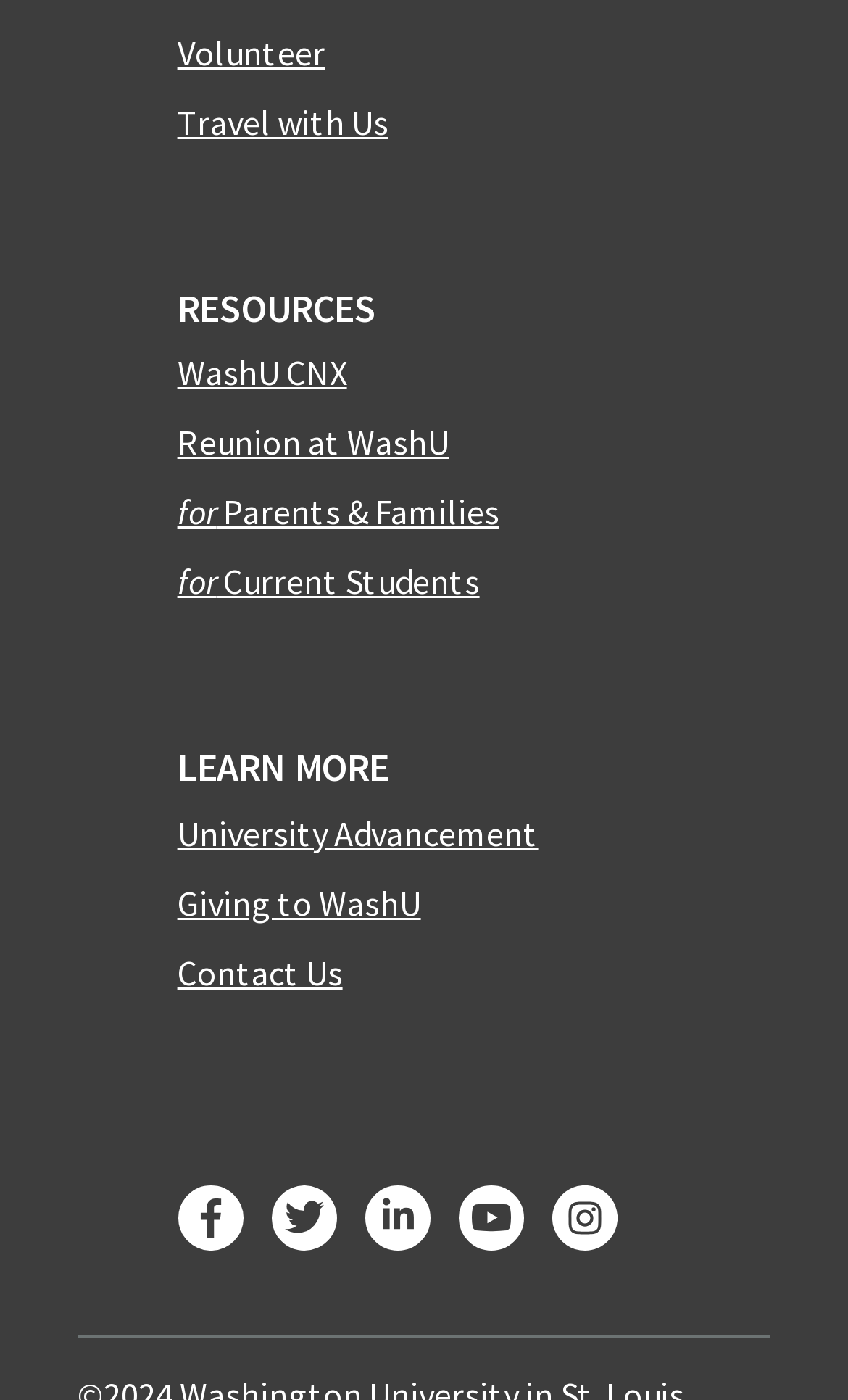Given the webpage screenshot and the description, determine the bounding box coordinates (top-left x, top-left y, bottom-right x, bottom-right y) that define the location of the UI element matching this description: Reunion at WashU

[0.209, 0.3, 0.53, 0.331]